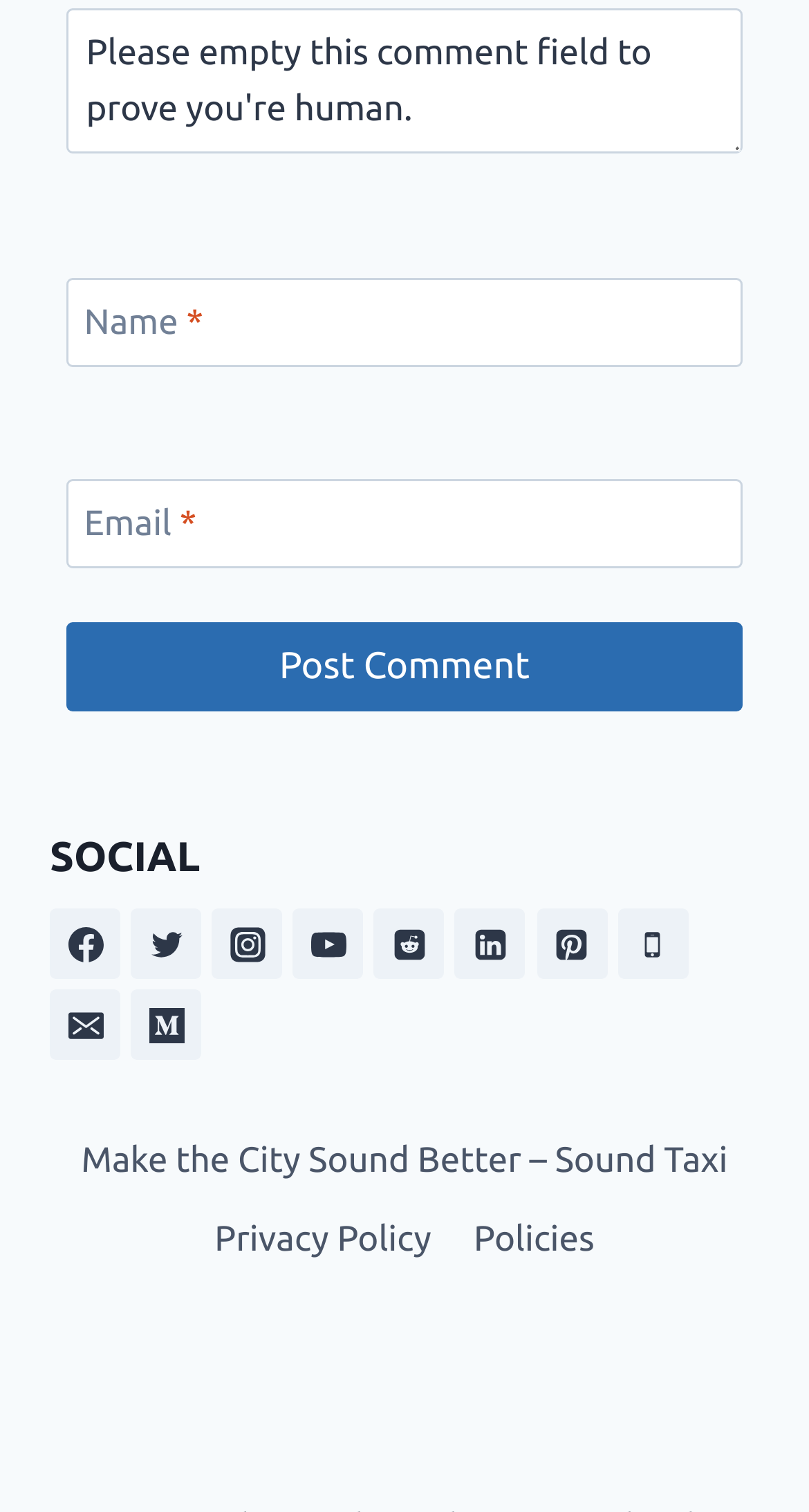Please identify the bounding box coordinates of the element I need to click to follow this instruction: "Contact via Email".

[0.062, 0.655, 0.149, 0.701]